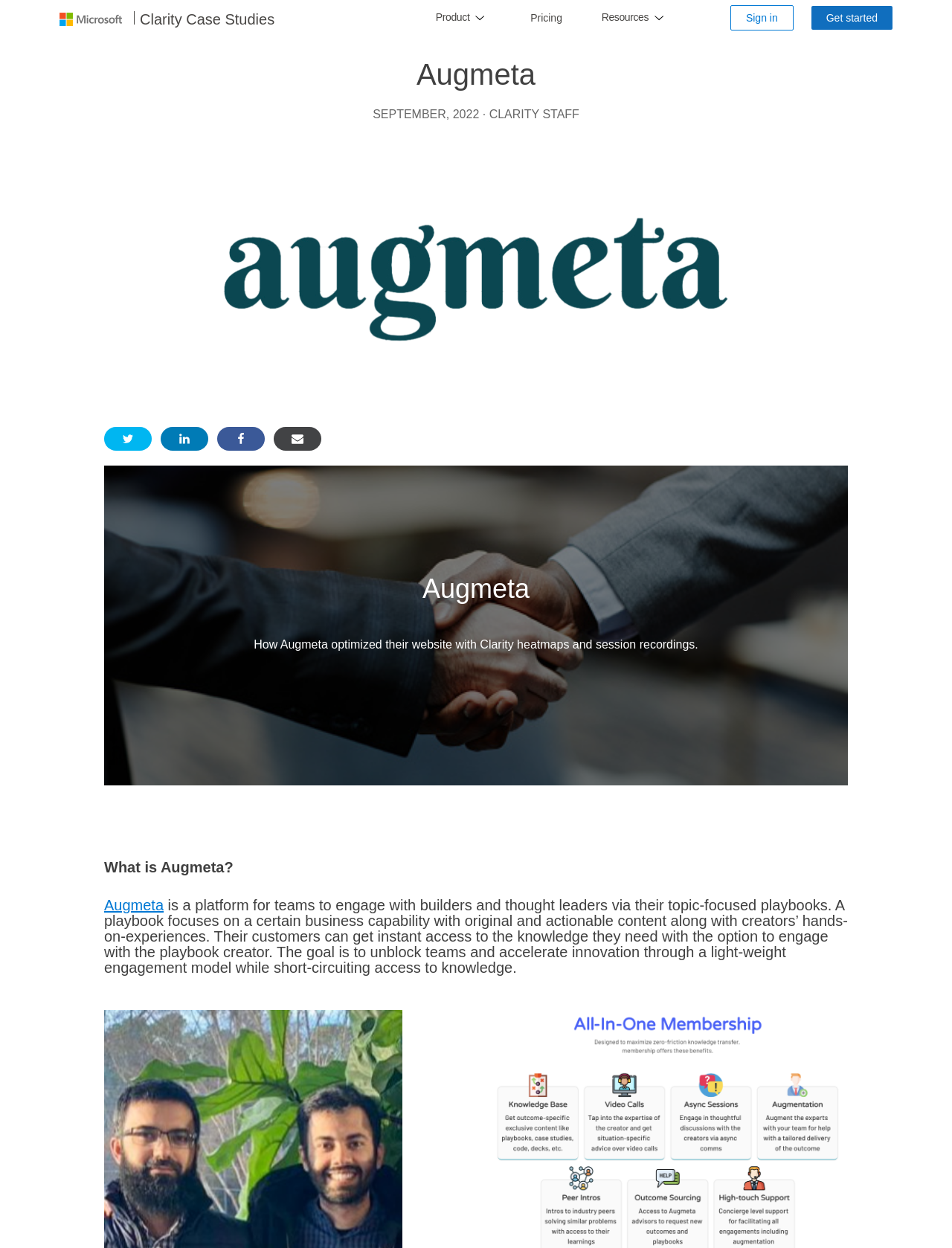Please reply to the following question with a single word or a short phrase:
What is the logo above 'Clarity Case Studies'?

Microsoft Logo